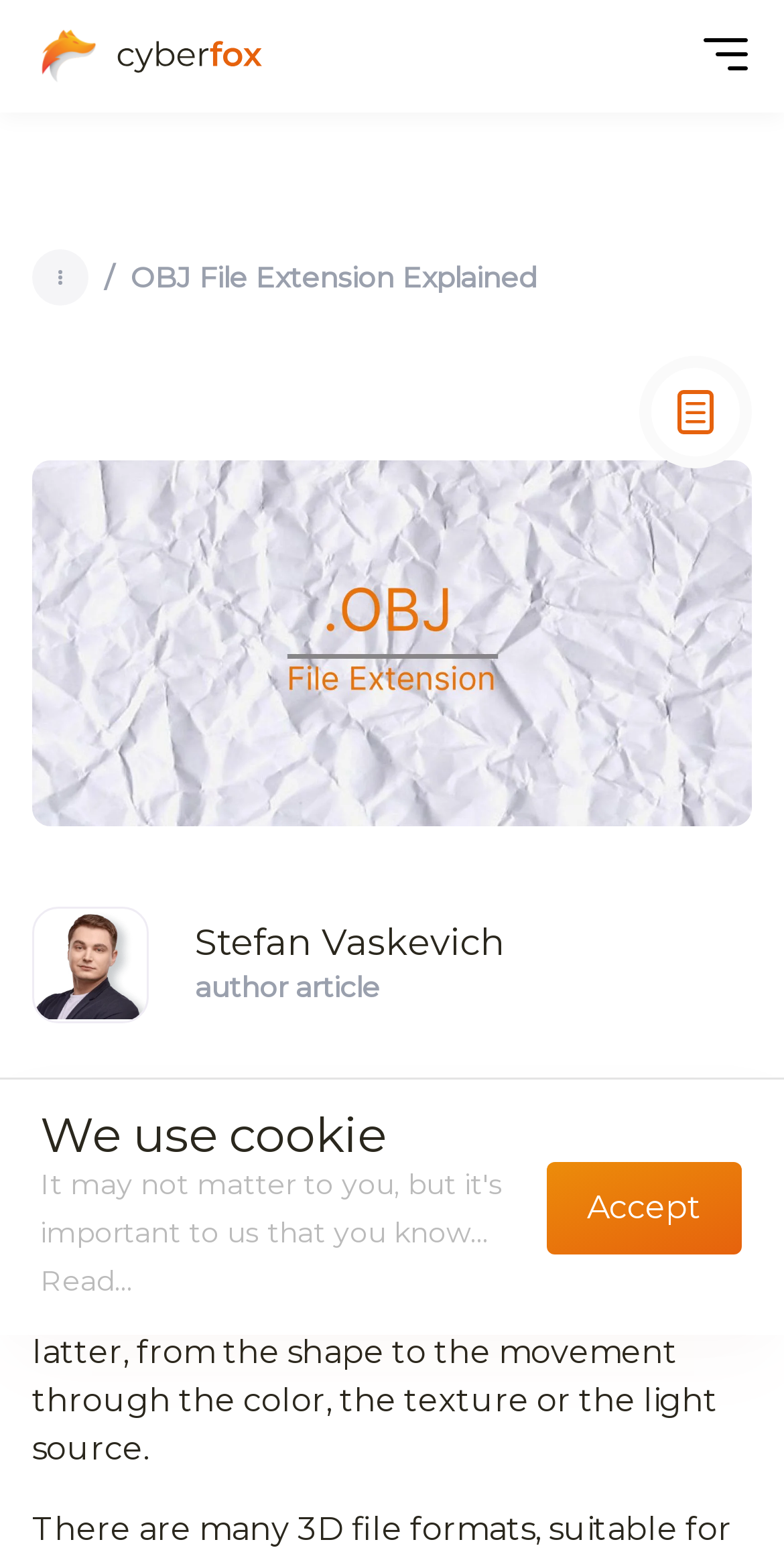What is the purpose of the form?
Using the details from the image, give an elaborate explanation to answer the question.

The form is located below the heading 'Fill out the form and we will reply within 1 working day', which suggests that the purpose of the form is to contact the author or the website owner. The form includes fields for name, email, phone number, and message, which further supports this conclusion.